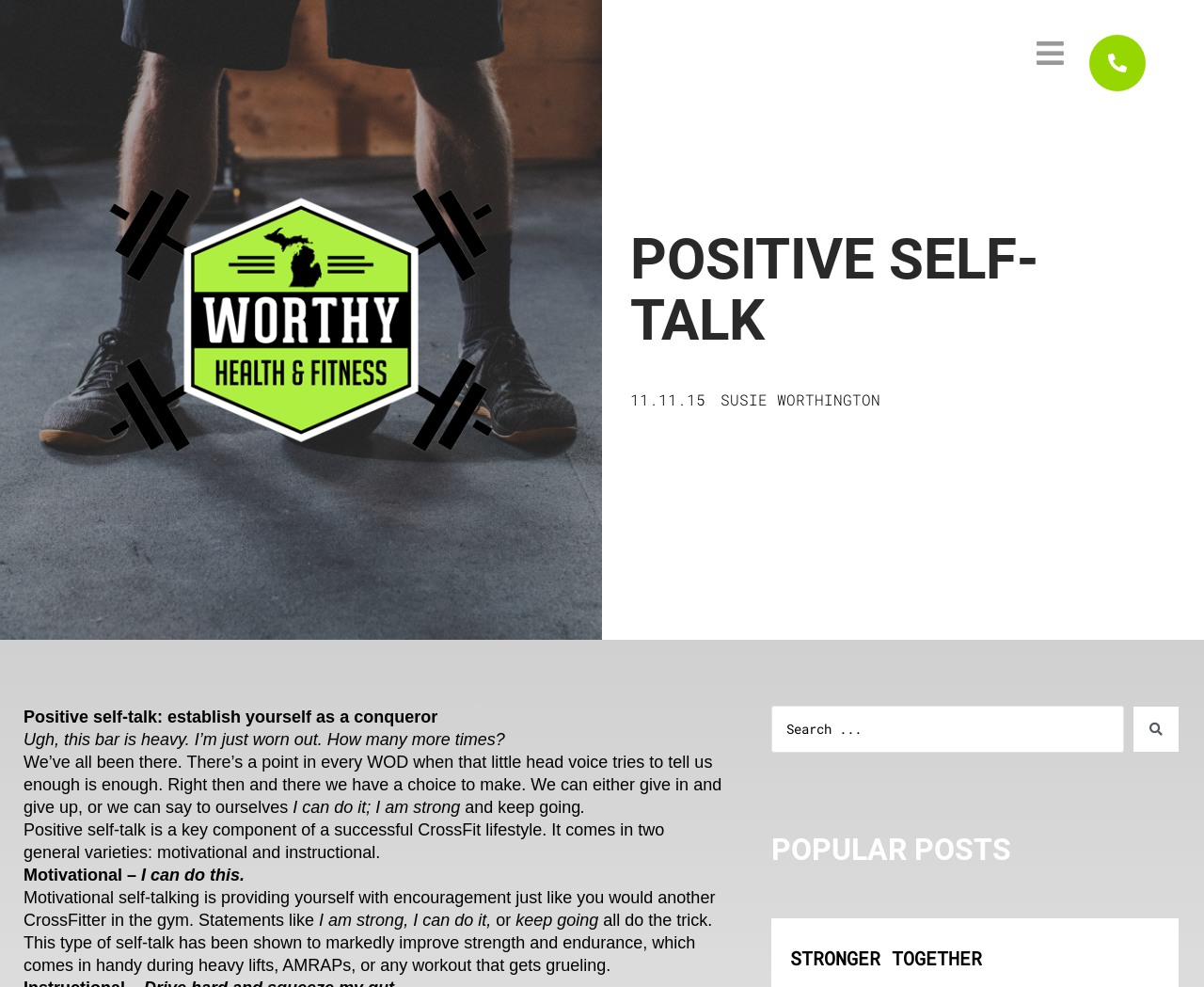Find the bounding box coordinates of the UI element according to this description: "aria-label="search submit"".

[0.941, 0.716, 0.979, 0.762]